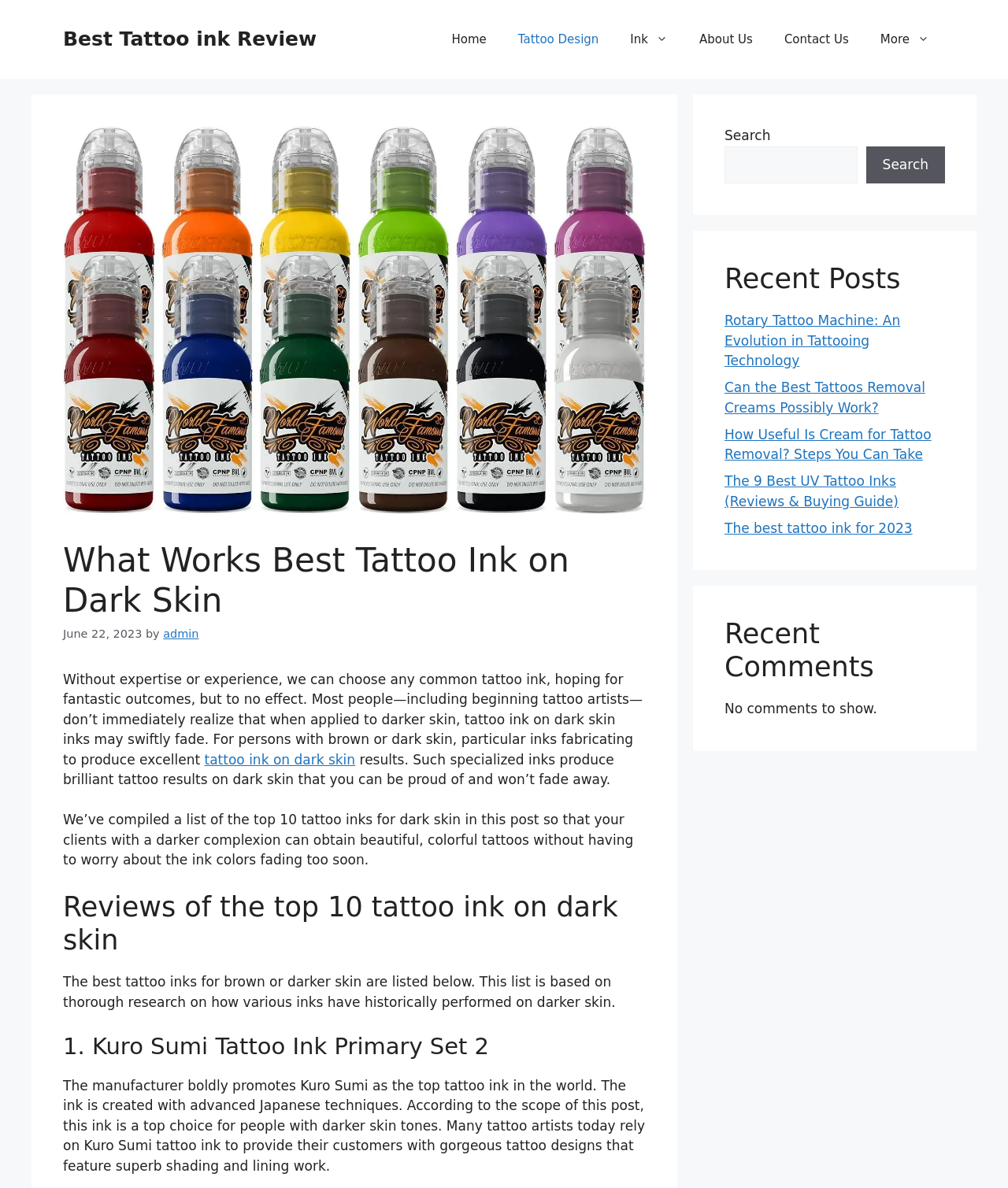Please specify the bounding box coordinates of the area that should be clicked to accomplish the following instruction: "Search for a keyword". The coordinates should consist of four float numbers between 0 and 1, i.e., [left, top, right, bottom].

[0.719, 0.123, 0.851, 0.154]